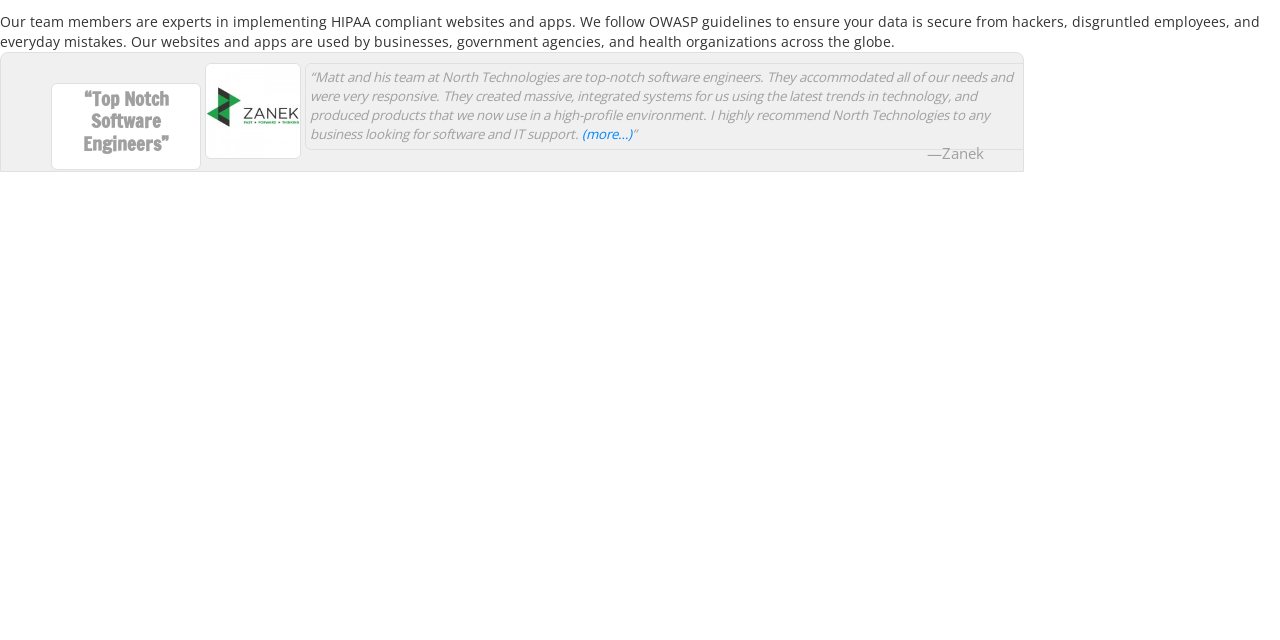Using the provided element description: "(more…)", identify the bounding box coordinates. The coordinates should be four floats between 0 and 1 in the order [left, top, right, bottom].

[0.455, 0.195, 0.494, 0.223]